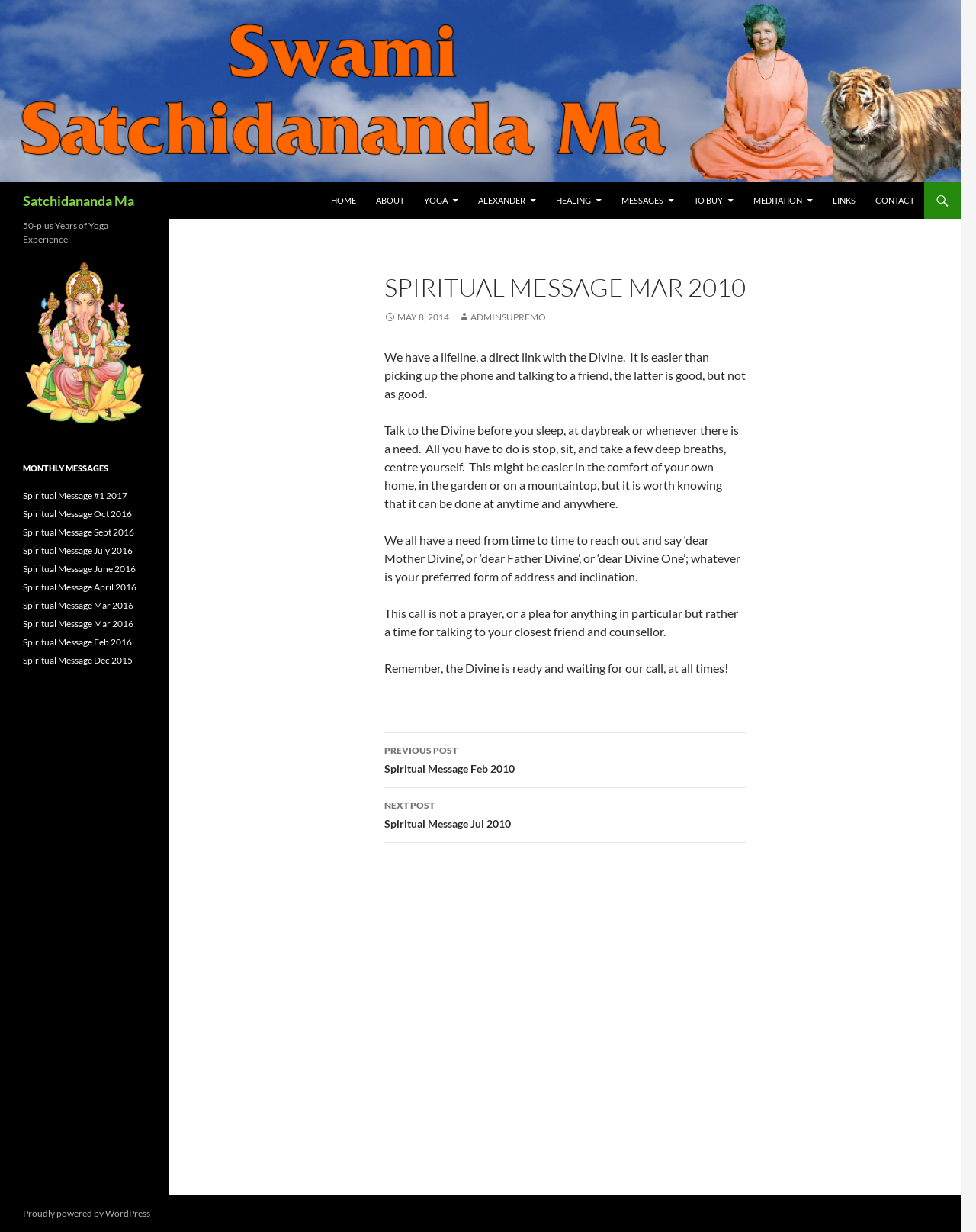Locate the UI element described by Spiritual Message #1 2017 in the provided webpage screenshot. Return the bounding box coordinates in the format (top-left x, top-left y, bottom-right x, bottom-right y), ensuring all values are between 0 and 1.

[0.023, 0.398, 0.13, 0.407]